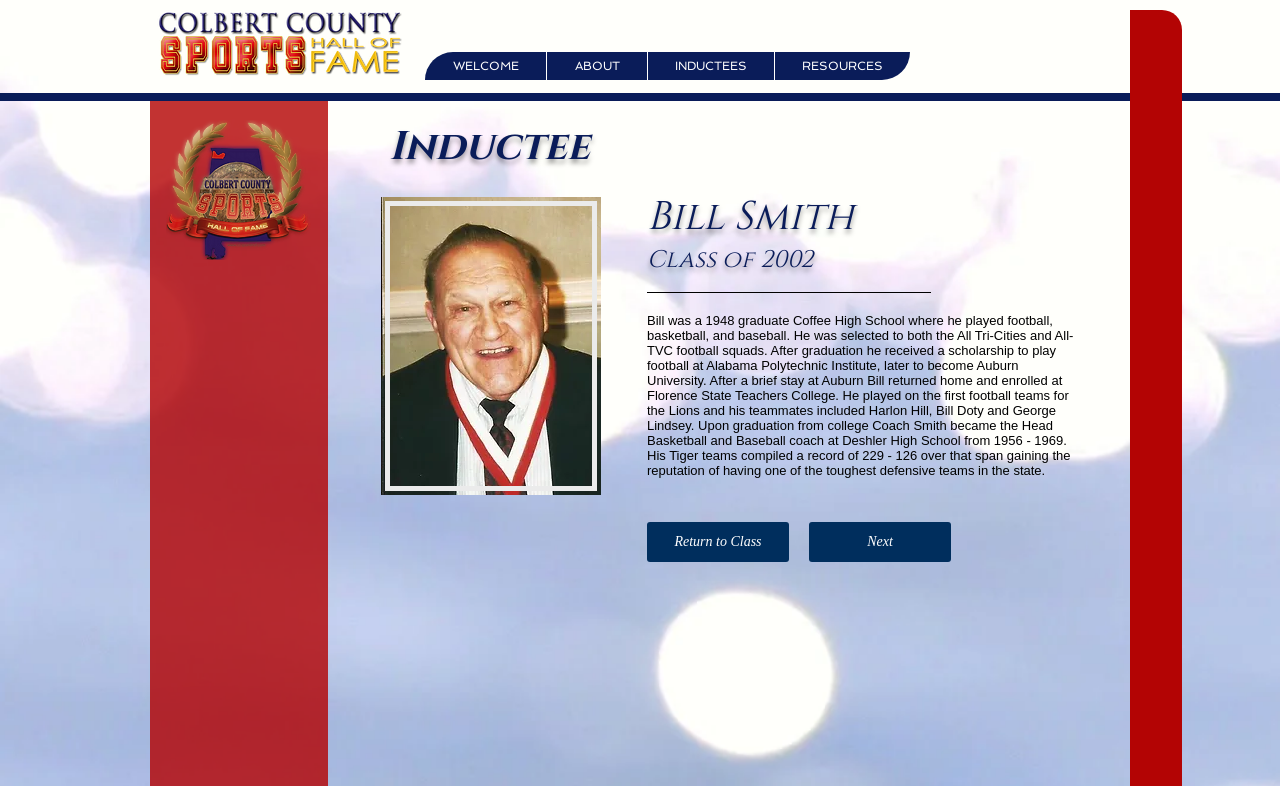Please give a concise answer to this question using a single word or phrase: 
What is the name of the high school Bill Smith attended?

Coffee High School